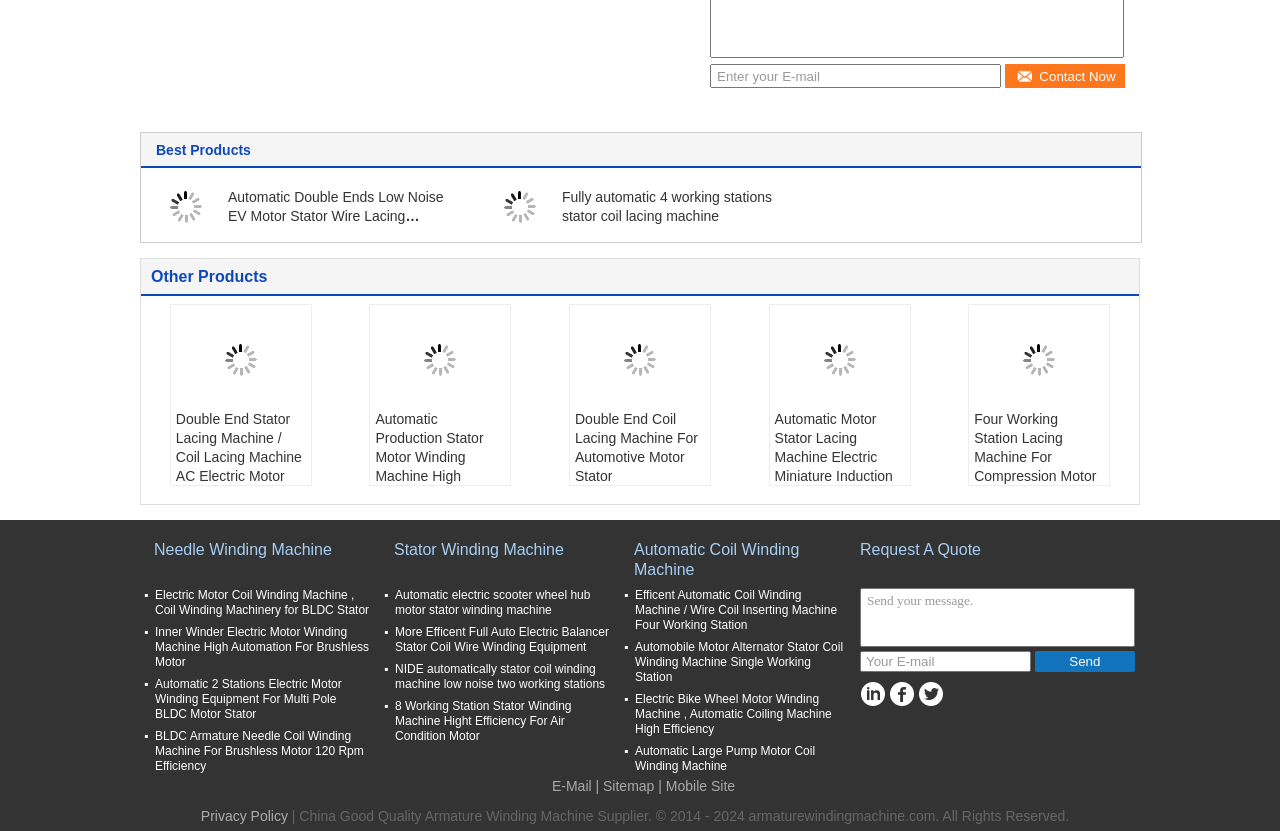What type of products are listed on the webpage?
Carefully analyze the image and provide a detailed answer to the question.

The webpage lists various products related to motor stator coil lacing machines, including automatic double ends low noise EV motor stator wire lacing machines, fully automatic 4 working stations stator coil lacing machines, and more.